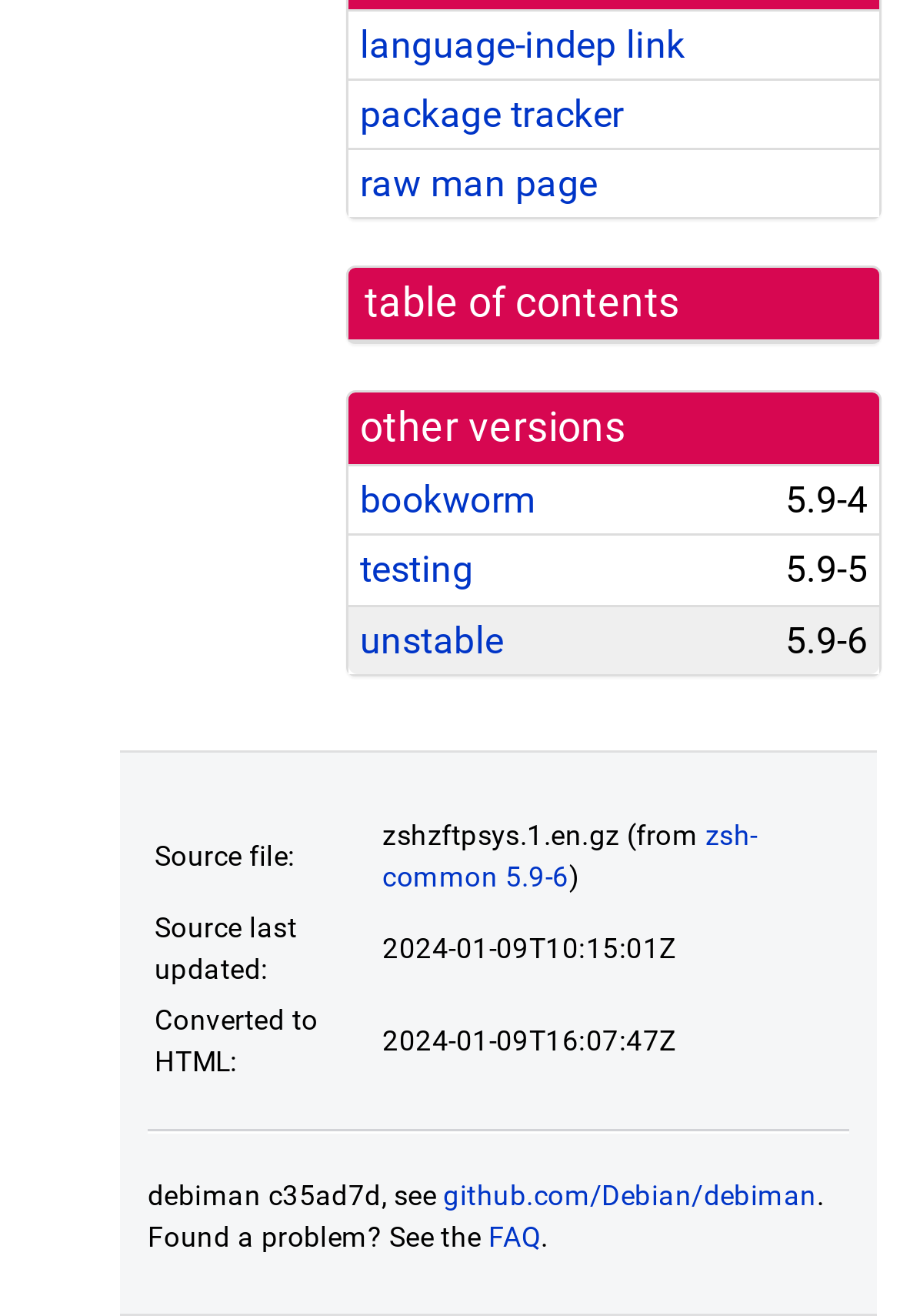Could you specify the bounding box coordinates for the clickable section to complete the following instruction: "click on the language-indep link"?

[0.4, 0.017, 0.761, 0.05]